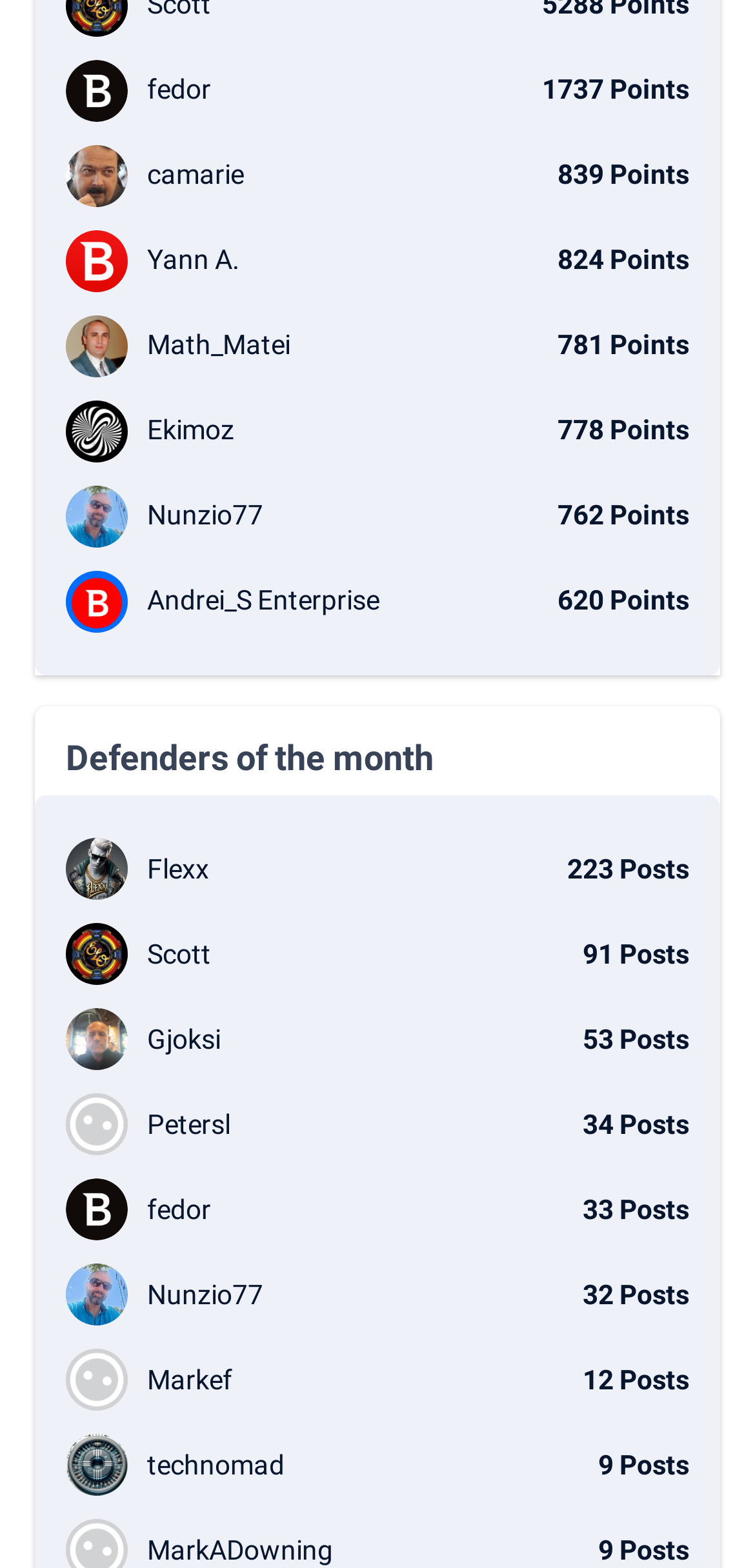Consider the image and give a detailed and elaborate answer to the question: 
How many buttons are there in the section 'Defenders of the month'?

I counted the number of button elements under the 'Defenders of the month' section and found 6 buttons with points and usernames.